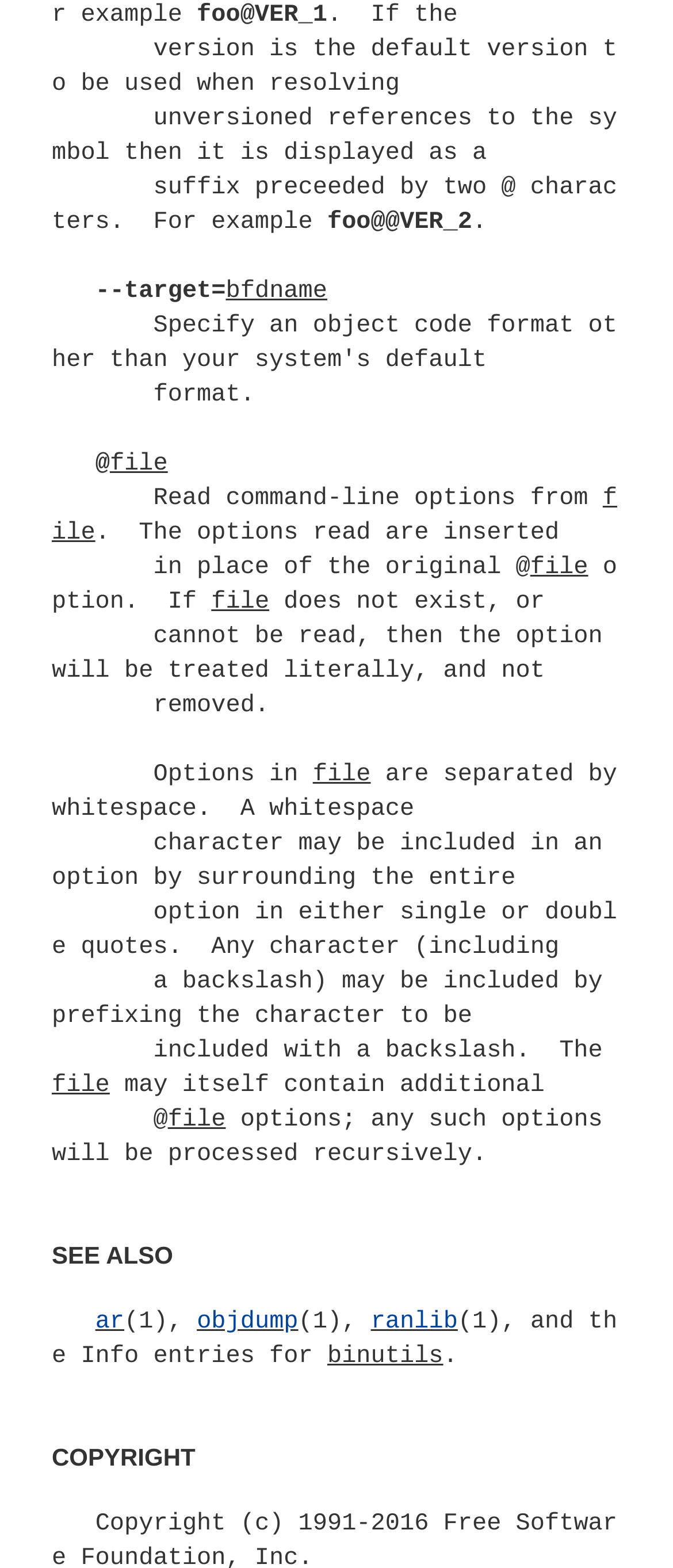What is the purpose of the '@' character?
Using the picture, provide a one-word or short phrase answer.

Prefixing a character